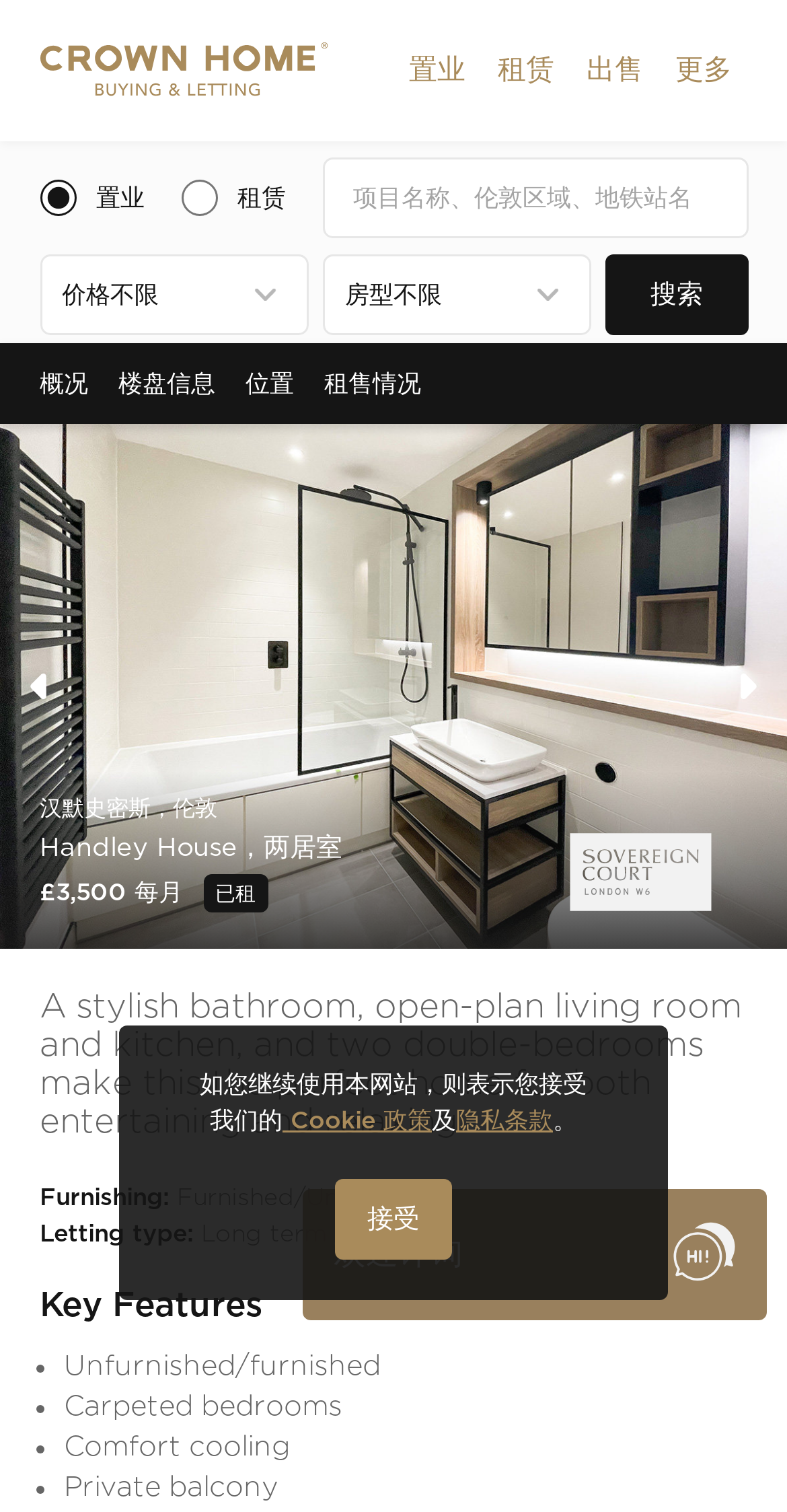Identify the bounding box coordinates necessary to click and complete the given instruction: "Call the company".

[0.424, 0.869, 0.937, 0.939]